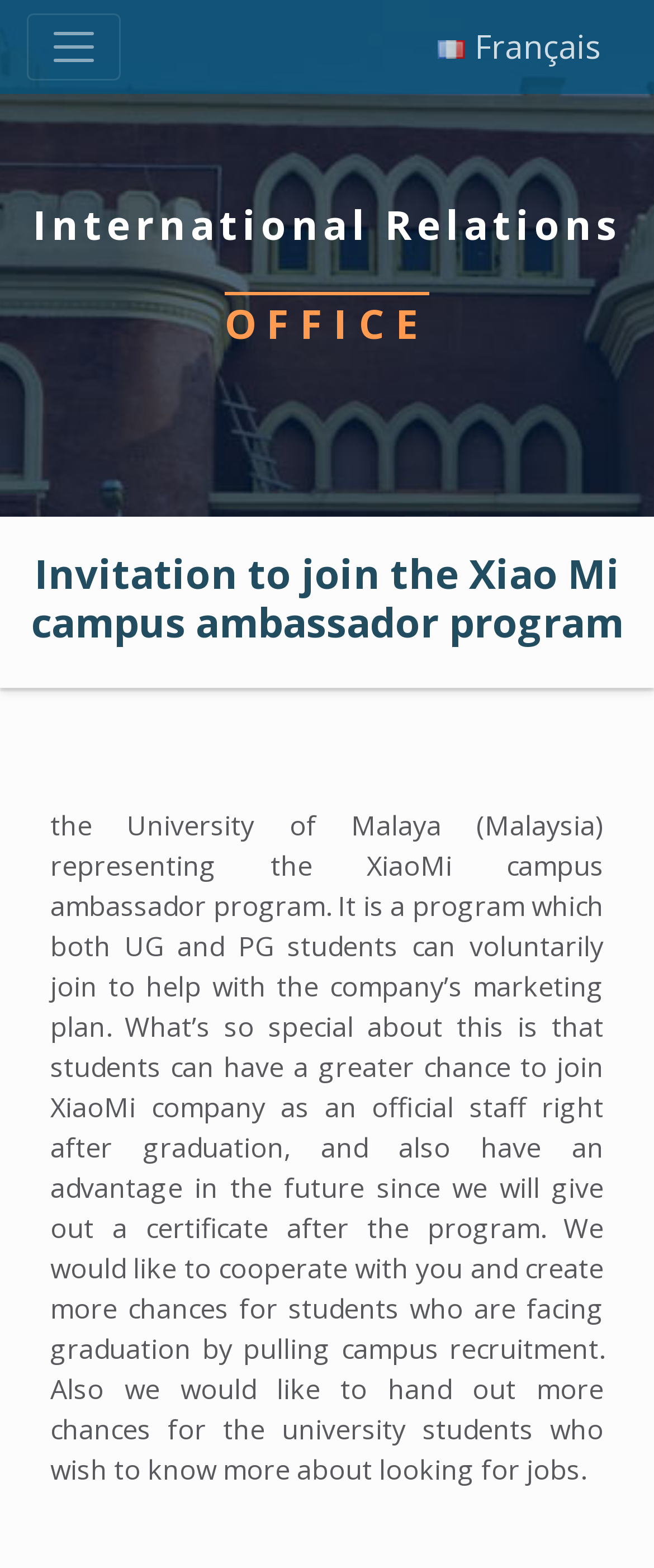Provide a comprehensive description of the webpage.

The webpage is about the International Office, with a focus on international relations and opportunities. At the top left corner, there is a button to toggle navigation. On the top right corner, there is a link to switch the language to French, accompanied by a small French flag icon.

The main content of the page is divided into sections. The first section has two headings, "International Relations" and "OFFICE", placed side by side. Below these headings, there is a prominent heading that announces an invitation to join the Xiao Mi campus ambassador program.

The main content of the page is a paragraph of text that describes the program in detail. It explains that the program is open to both undergraduate and postgraduate students, and that it provides an opportunity to work with the company's marketing plan. The program also offers a chance to join XiaoMi as an official staff member after graduation, and provides a certificate upon completion. The text also mentions the goal of creating more job opportunities for students and providing a platform for them to learn more about job searching.